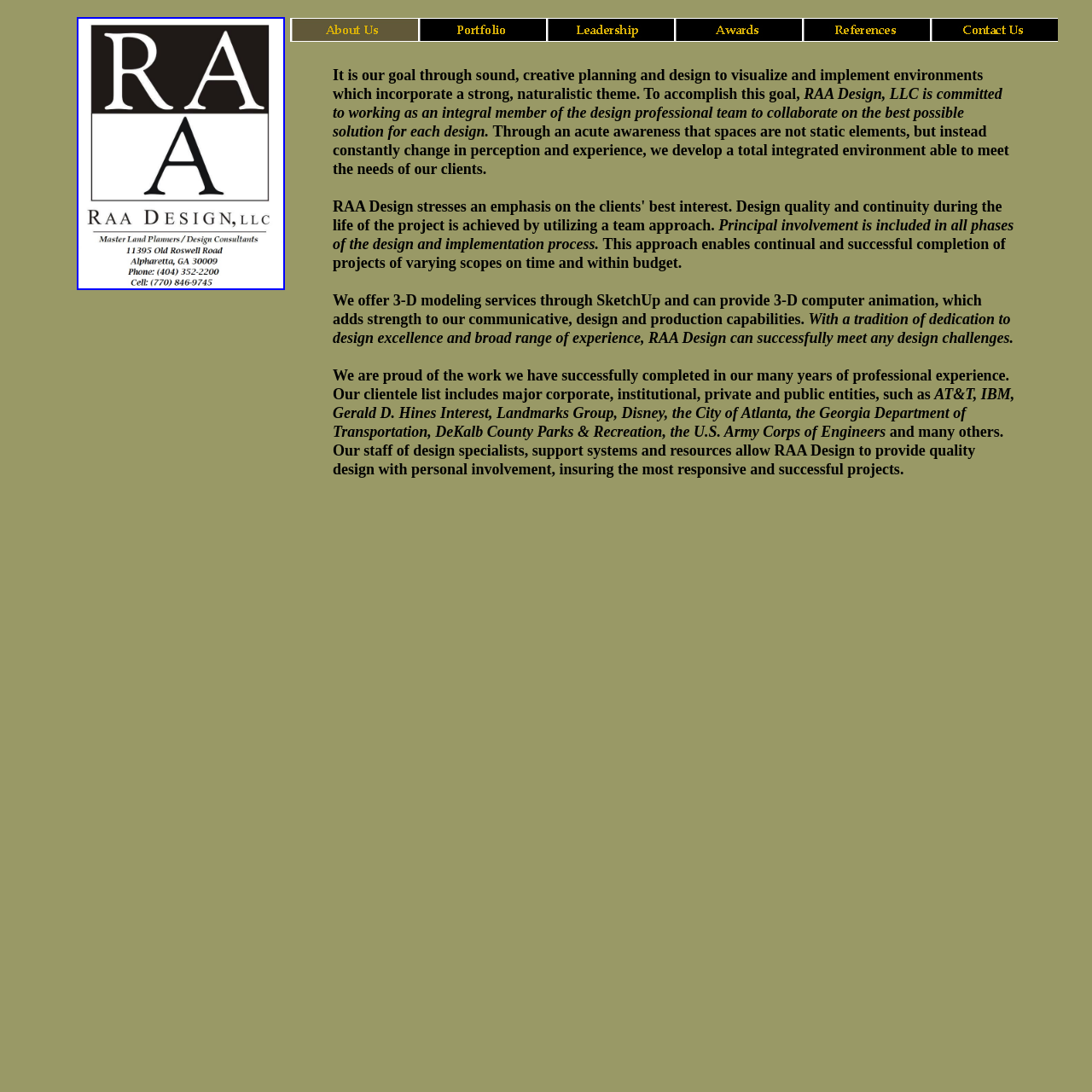Provide a thorough summary of the webpage.

The webpage is about RAA Design, LLC, a landscape architecture firm, and its principal, Ray Myers. At the top left, there is a navigation menu with a "Home" link accompanied by a small image. Below this menu, there is a table with five columns, each containing a link. 

The main content of the webpage is divided into several paragraphs of text, which describe the firm's goals, design philosophy, and services. The text is positioned in the middle of the page, spanning from the top to the bottom. The paragraphs are arranged in a vertical sequence, with each paragraph building on the previous one to describe the firm's approach to design and its capabilities.

The text describes the firm's commitment to creative planning and design, its focus on naturalistic themes, and its ability to work collaboratively with other design professionals. It also highlights the principal's involvement in all phases of the design process, the use of 3-D modeling services, and the firm's experience in working with a range of clients, including major corporate, institutional, private, and public entities.

Overall, the webpage provides an overview of RAA Design, LLC, its design philosophy, and its capabilities, with a focus on its principal, Ray Myers, and his approach to landscape architecture.